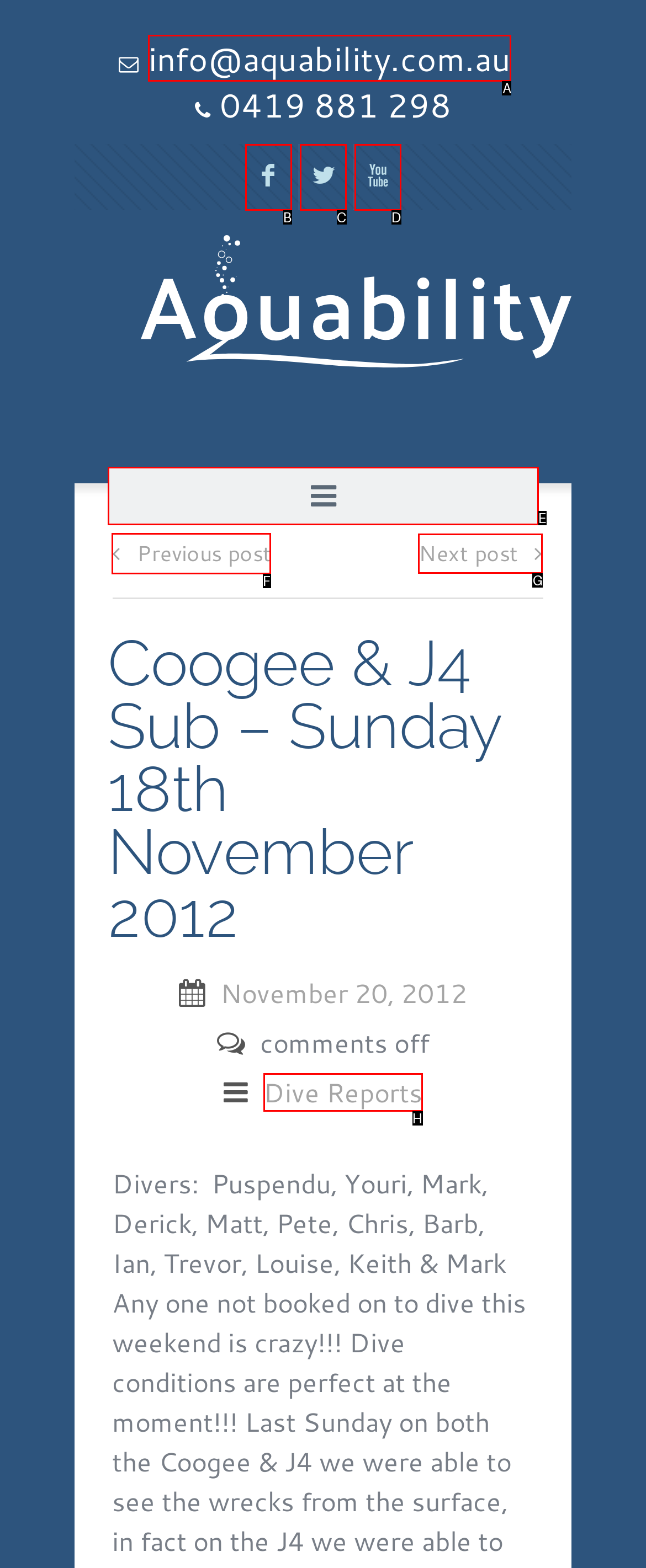From the given options, choose the one to complete the task: Go to previous post
Indicate the letter of the correct option.

F